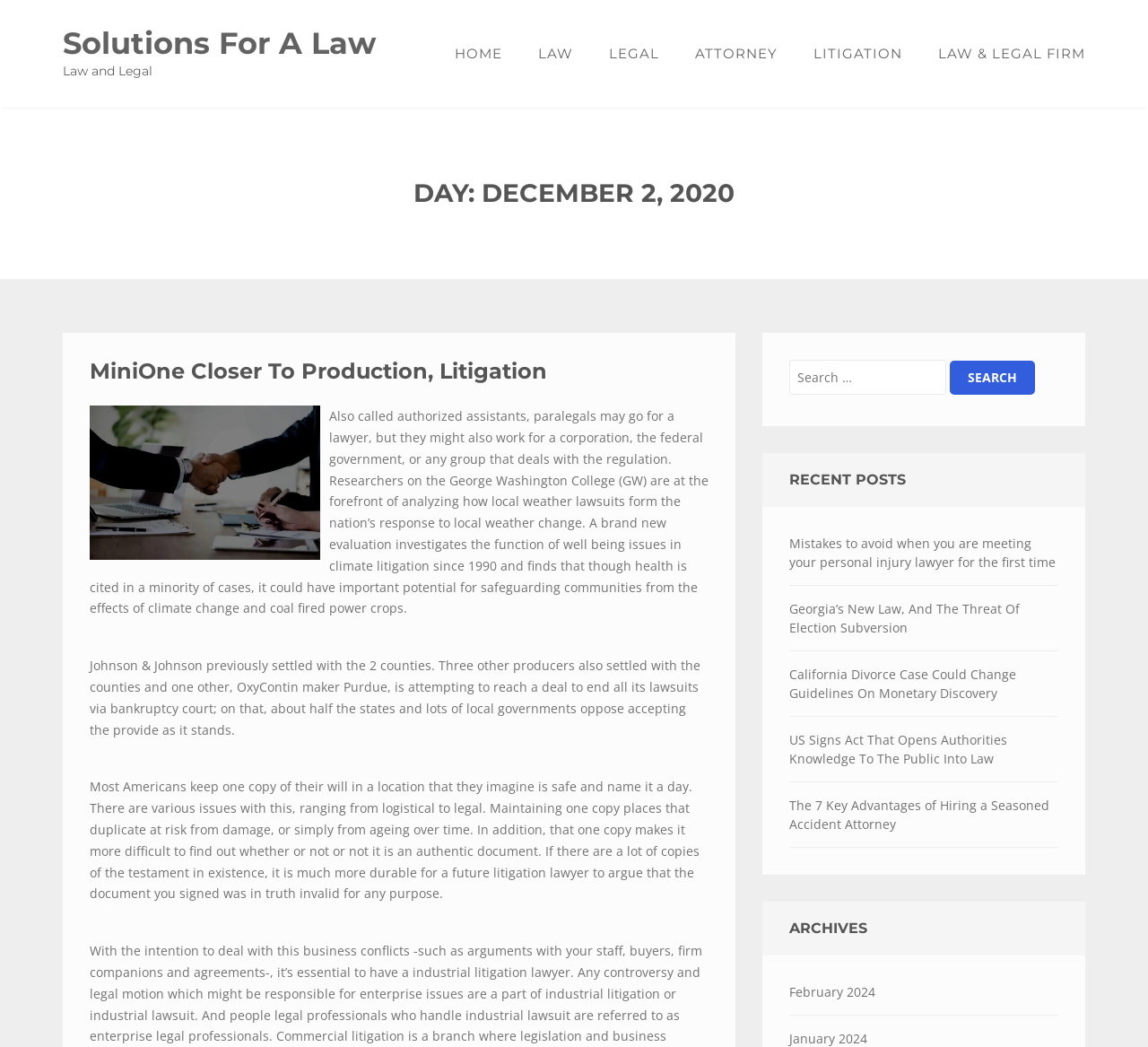Highlight the bounding box coordinates of the element that should be clicked to carry out the following instruction: "Browse archives for February 2024". The coordinates must be given as four float numbers ranging from 0 to 1, i.e., [left, top, right, bottom].

[0.688, 0.925, 0.922, 0.969]